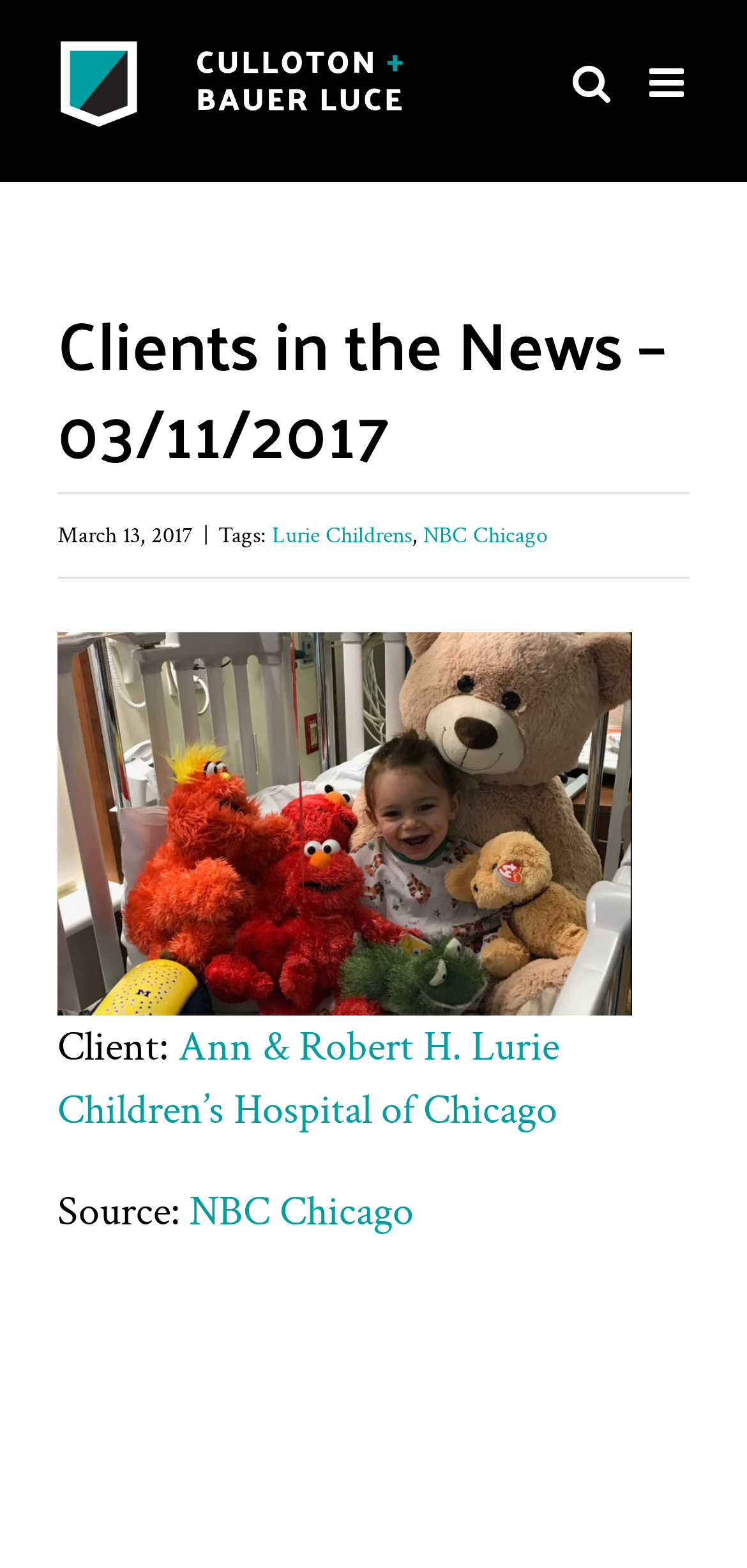Pinpoint the bounding box coordinates of the clickable area needed to execute the instruction: "Click the Culloton + Bauer Luce Logo". The coordinates should be specified as four float numbers between 0 and 1, i.e., [left, top, right, bottom].

[0.077, 0.024, 0.55, 0.086]